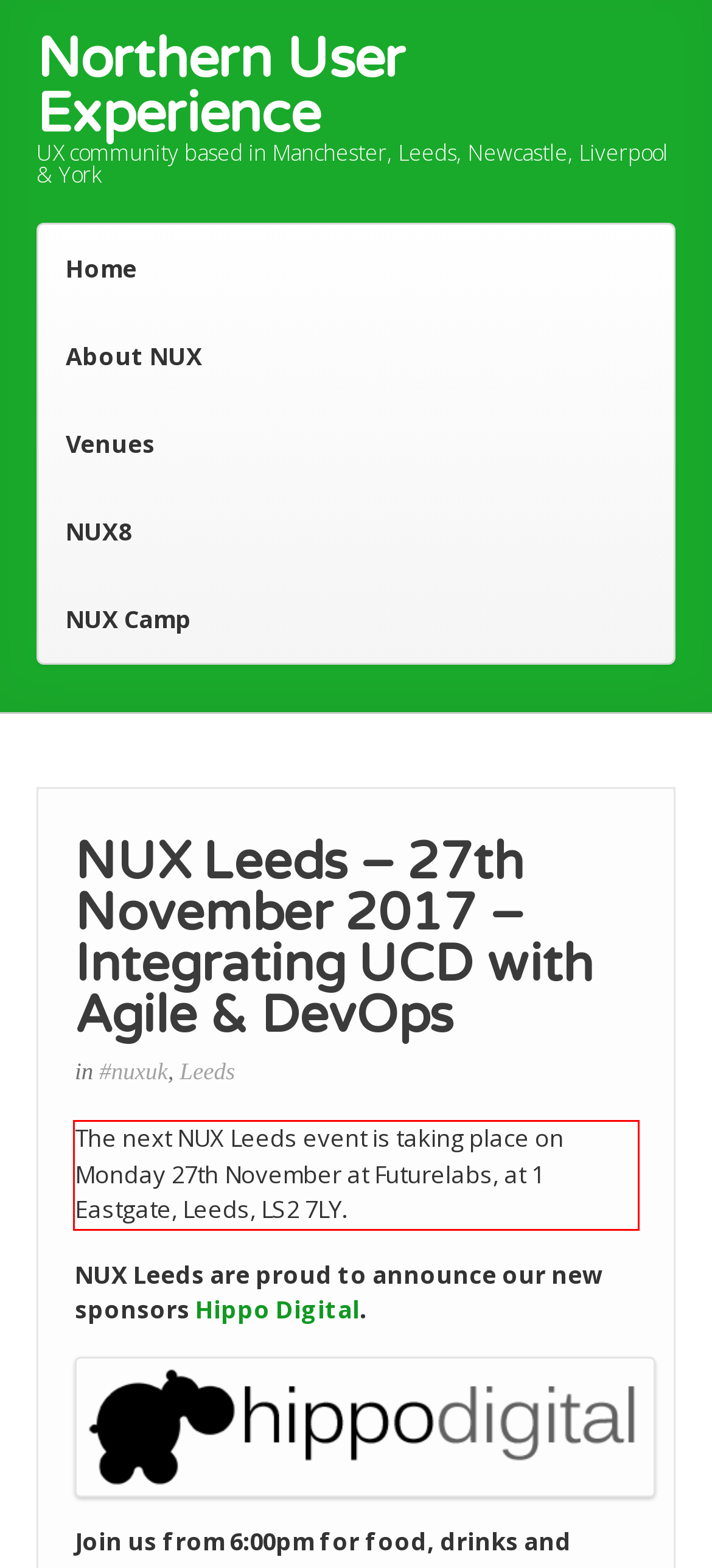Given a webpage screenshot, identify the text inside the red bounding box using OCR and extract it.

The next NUX Leeds event is taking place on Monday 27th November at Futurelabs, at 1 Eastgate, Leeds, LS2 7LY.